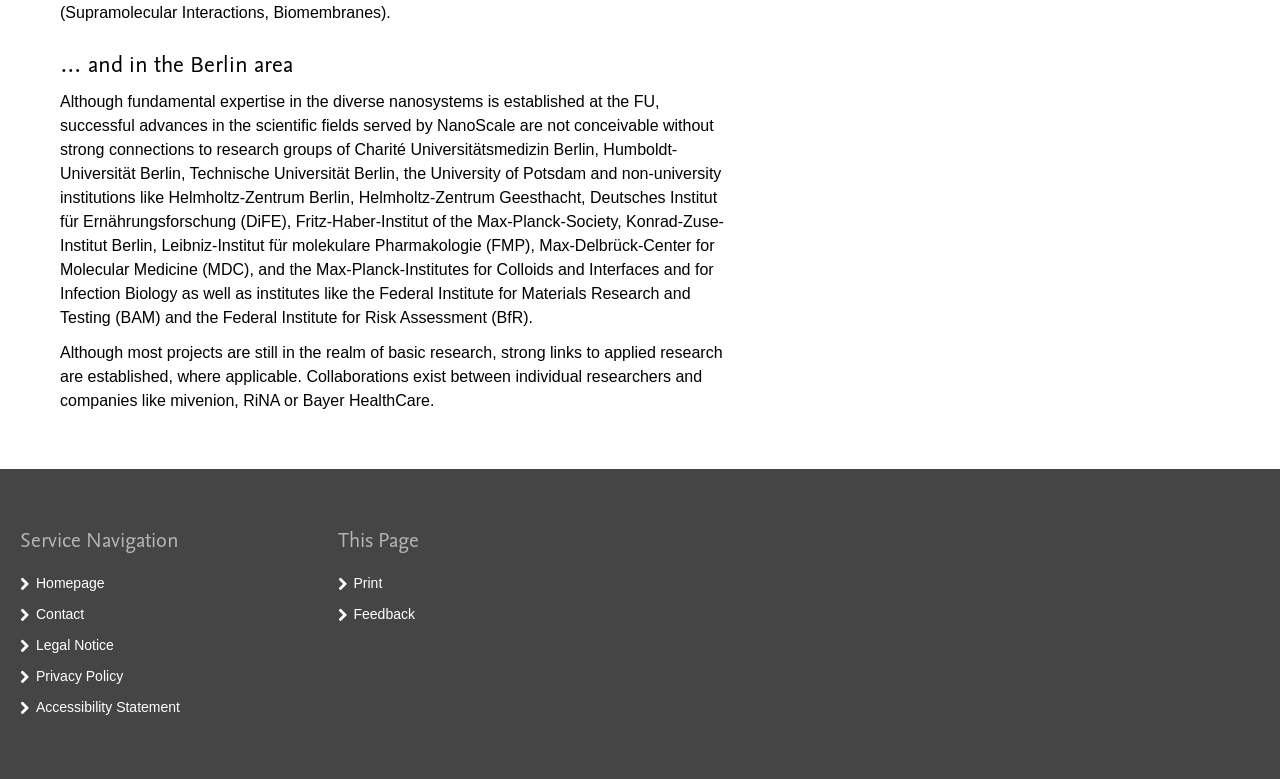What is the function of the button in the This Page section?
Please provide a detailed and thorough answer to the question.

The button element with ID 286 in the This Page section has a function to print the page, as indicated by the icon  and the text 'Print'.